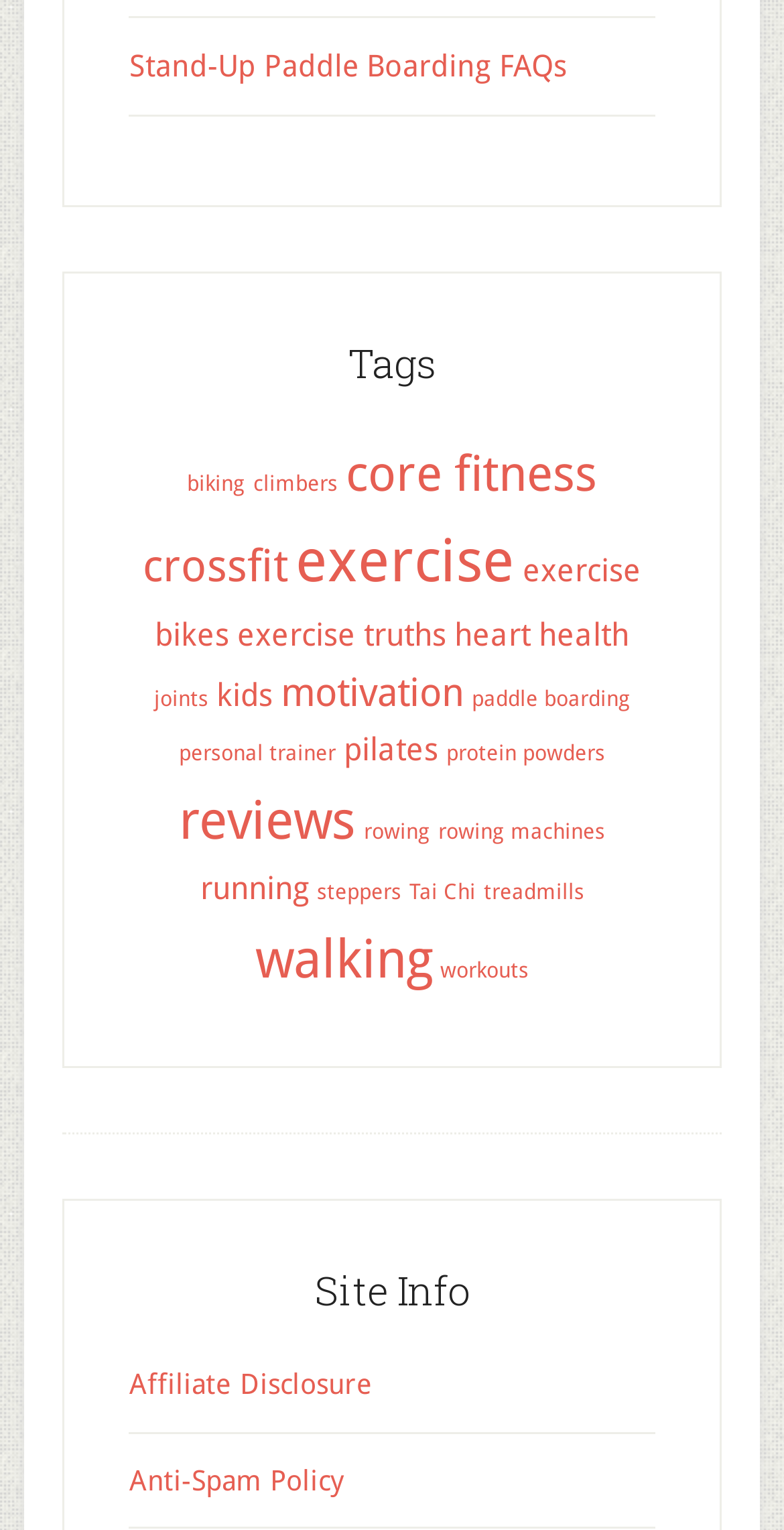Determine the bounding box coordinates of the clickable region to carry out the instruction: "Explore exercise related topics".

[0.377, 0.344, 0.656, 0.389]